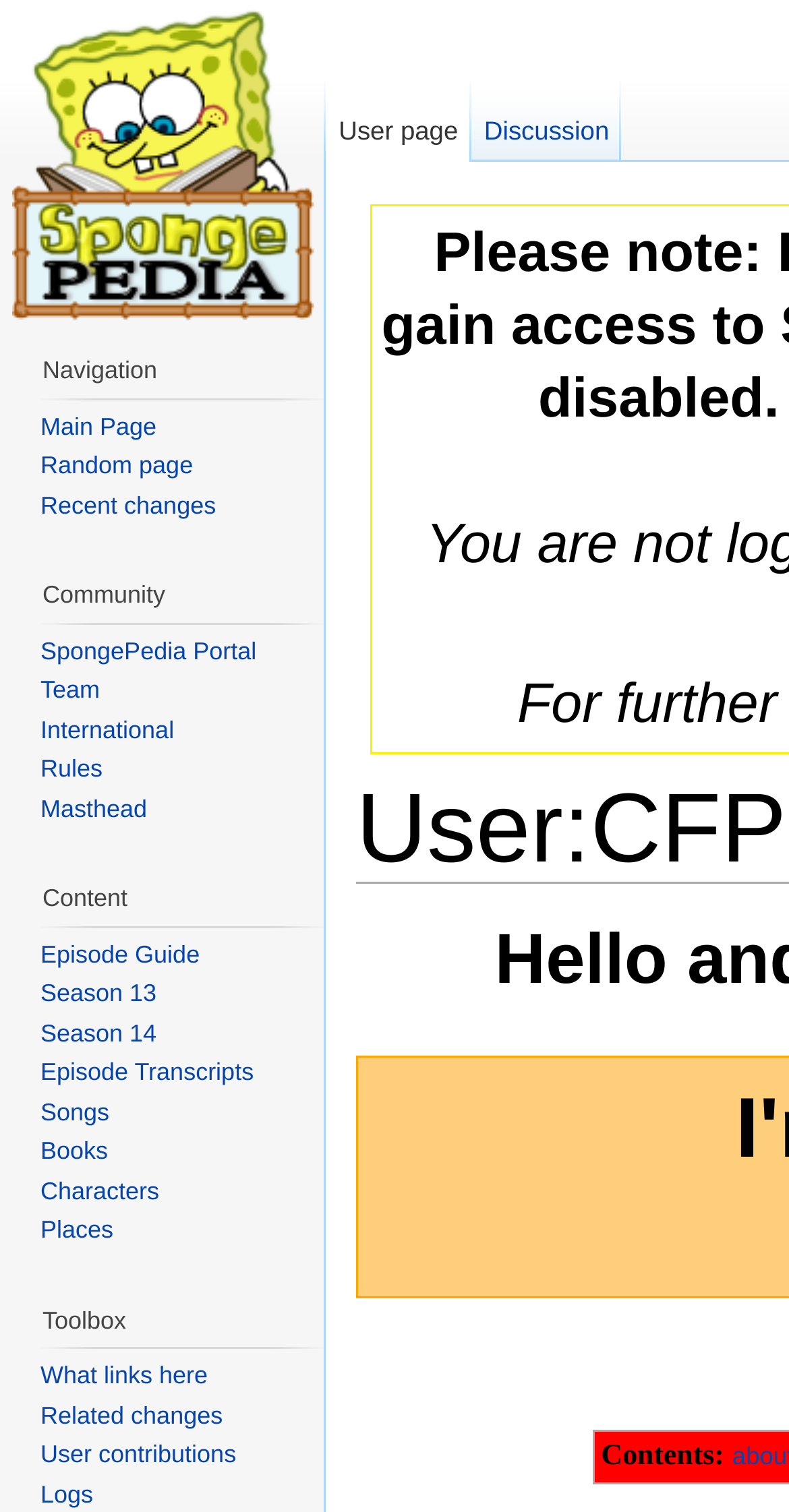Answer the question in a single word or phrase:
Is there a link to 'Random page' in the navigation section?

Yes